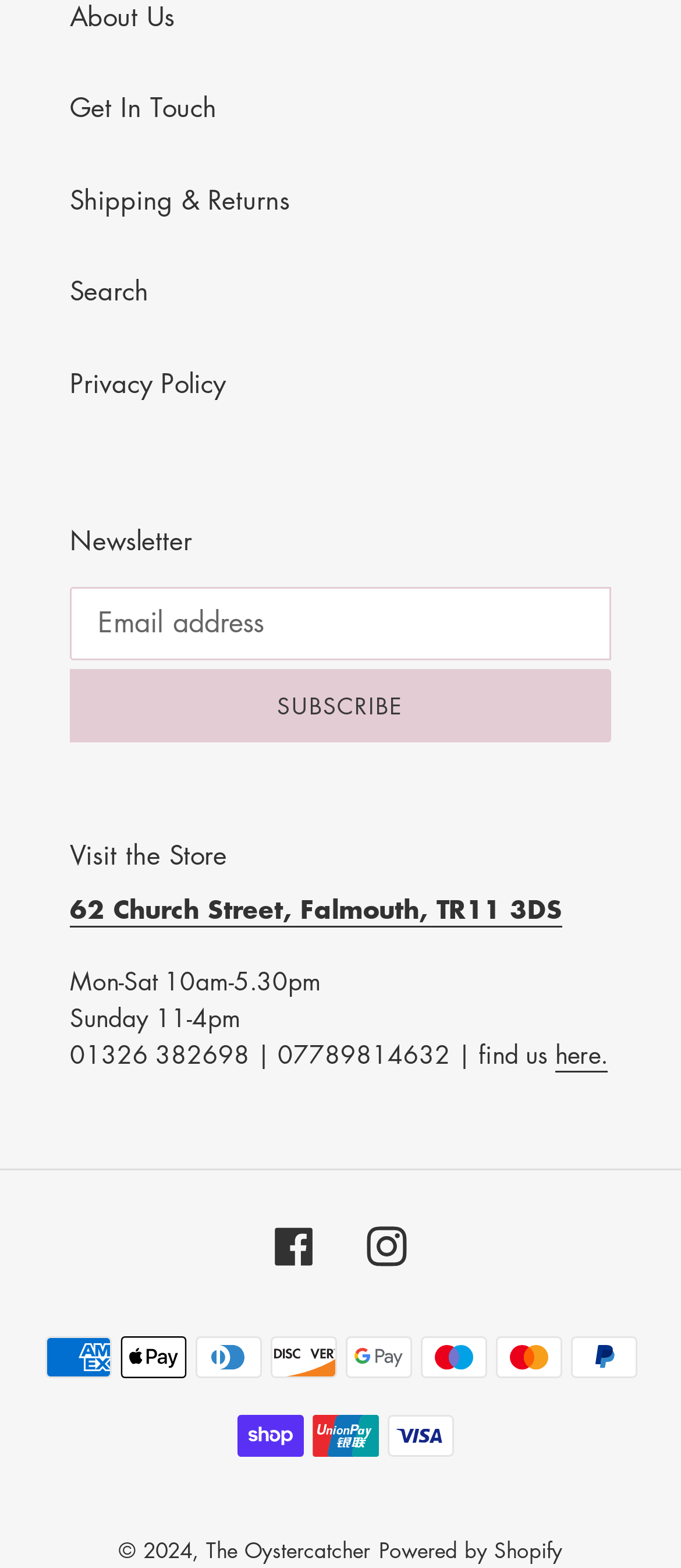What payment methods are accepted? Analyze the screenshot and reply with just one word or a short phrase.

Multiple